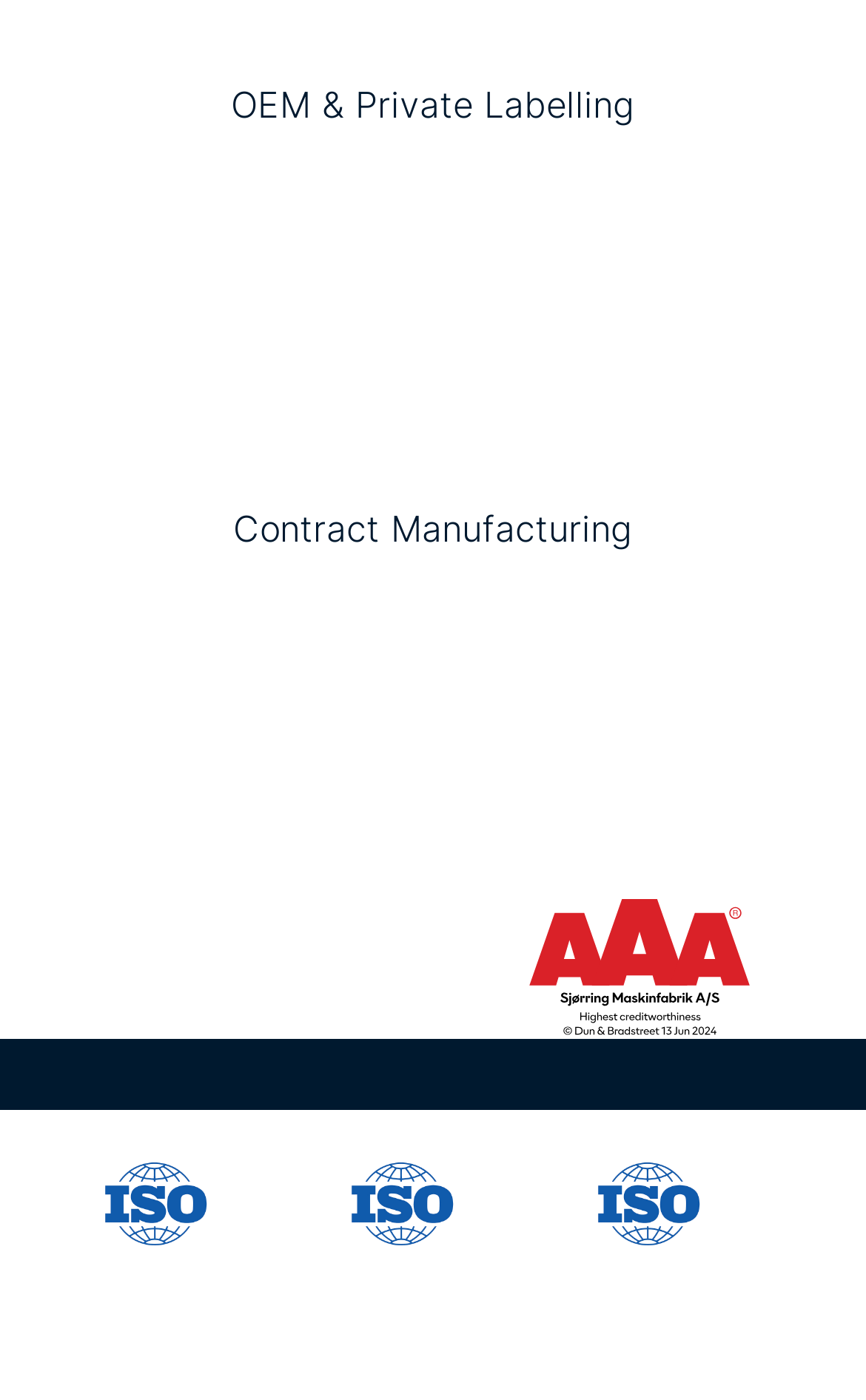Could you provide the bounding box coordinates for the portion of the screen to click to complete this instruction: "Click on 'Original equipment manufacturer'"?

[0.206, 0.127, 0.794, 0.174]